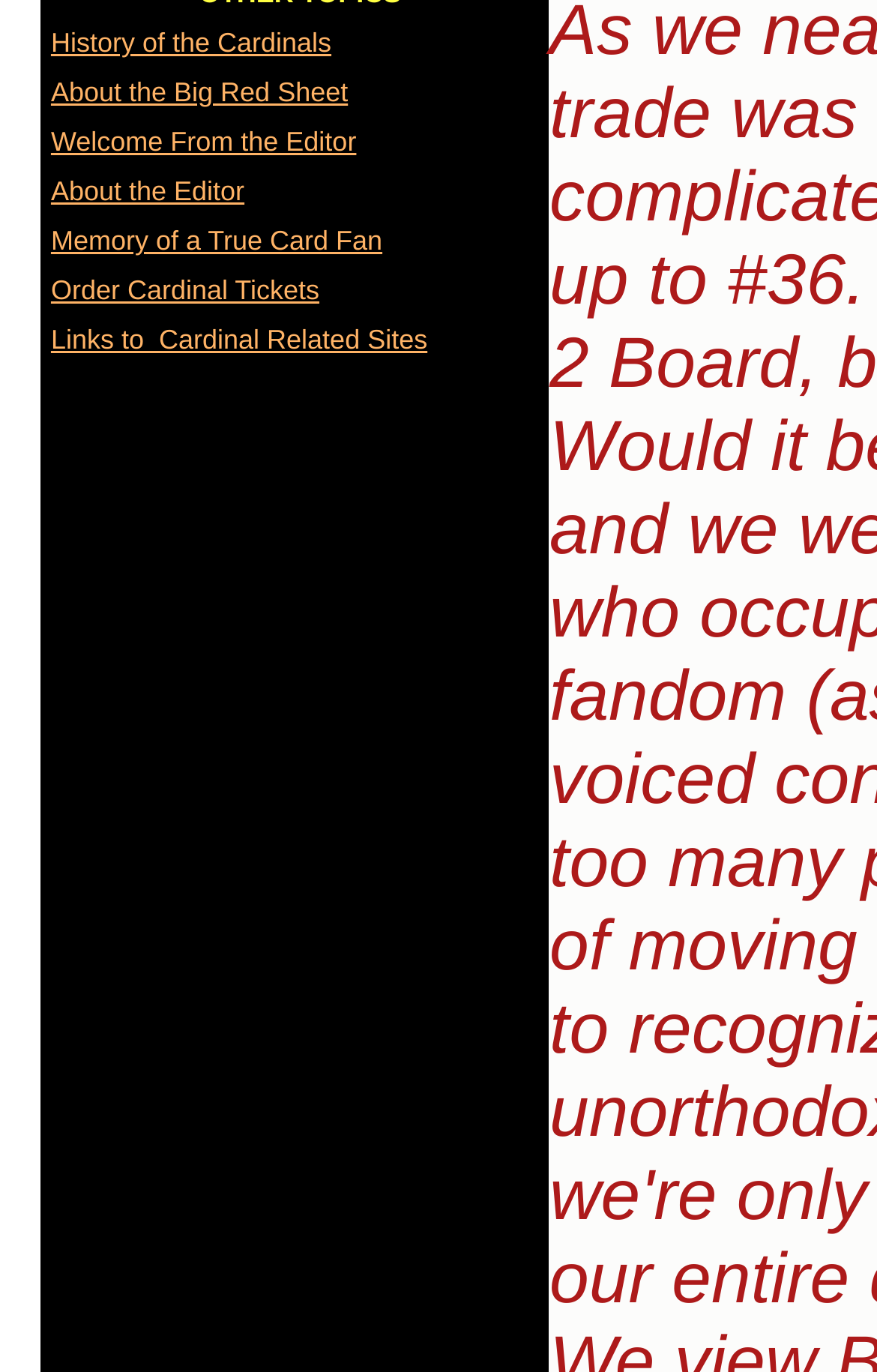Locate the bounding box coordinates of the UI element described by: "About the Editor". Provide the coordinates as four float numbers between 0 and 1, formatted as [left, top, right, bottom].

[0.058, 0.128, 0.279, 0.151]